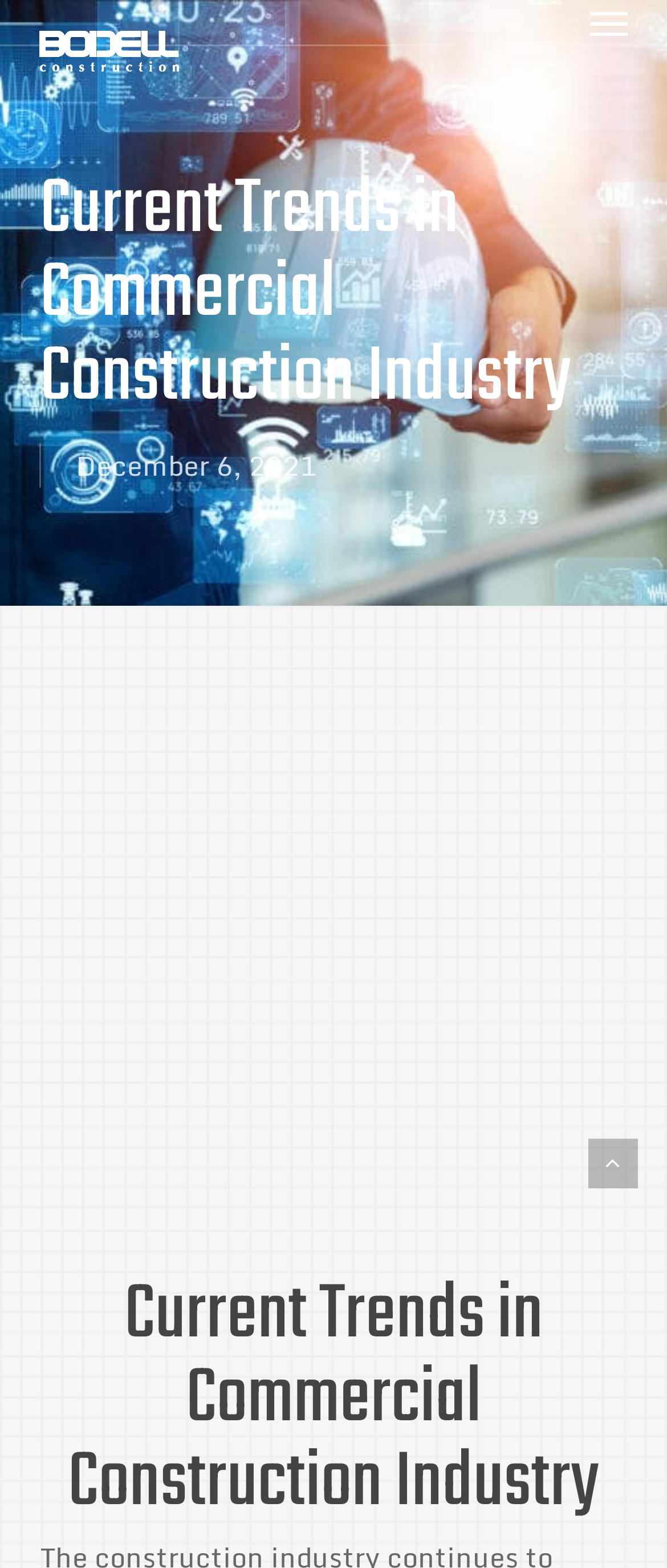What is the date of the article?
Provide a short answer using one word or a brief phrase based on the image.

December 6, 2021